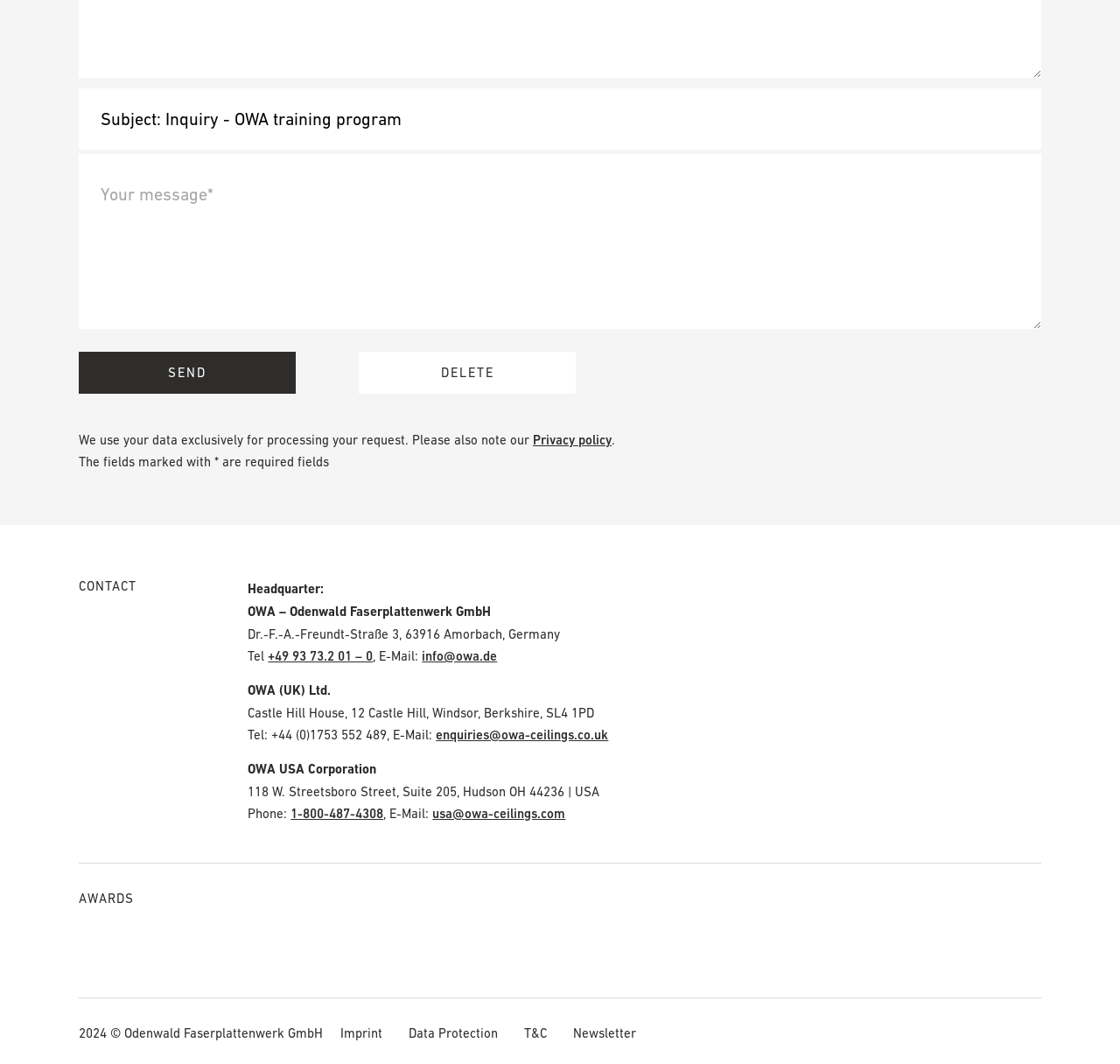Refer to the image and provide a thorough answer to this question:
What is the purpose of the 'Send' button?

The 'Send' button is located below the 'Your message*' textbox, which suggests that it is used to submit the message written in the textbox. The button's label 'SEND' also implies that it is used to send the message.